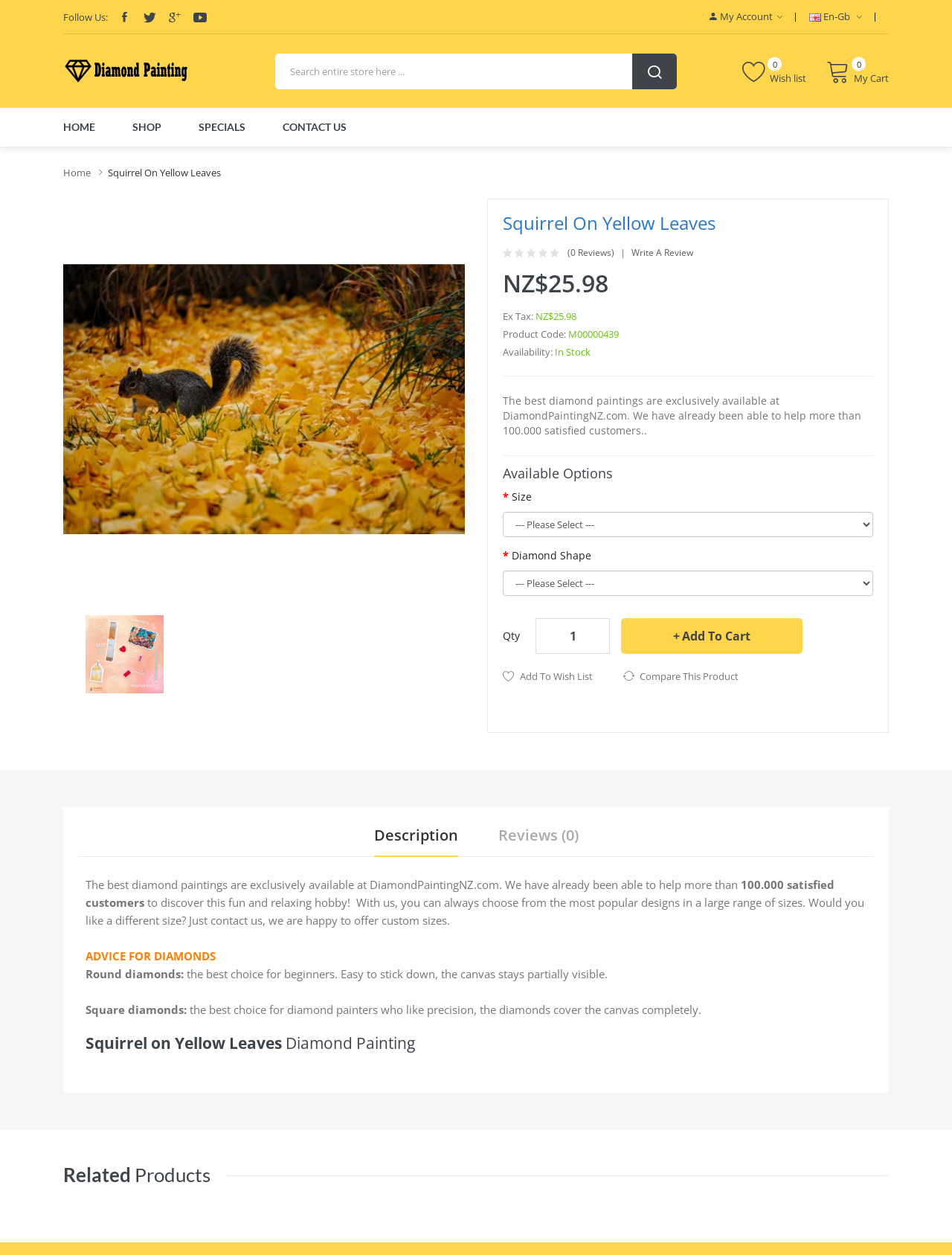Generate a thorough explanation of the webpage's elements.

This webpage is about a specific diamond painting product, "Squirrel on Yellow Leaves Diamond Painting NZ", on an e-commerce website. At the top, there are social media links and a search bar. Below that, there are navigation links to different sections of the website, including "HOME", "SHOP", "SPECIALS", and "CONTACT US". 

On the left side, there is a section titled "Most Visited" with links to popular products. Below that, there is a product image of "Squirrel on Yellow Leaves" with a heading and a description. The product details include the price, product code, and availability. 

There are also options to select the size and diamond shape, and a quantity input field. Users can add the product to their cart, wishlist, or compare it with other products. 

Further down, there are tabs for "Description" and "Reviews (0)". The description section provides more information about the product and the benefits of diamond painting as a hobby. There is also a section titled "ADVICE FOR DIAMONDS" that provides tips on choosing the right diamond shape. 

At the bottom, there is a section titled "Related Products".